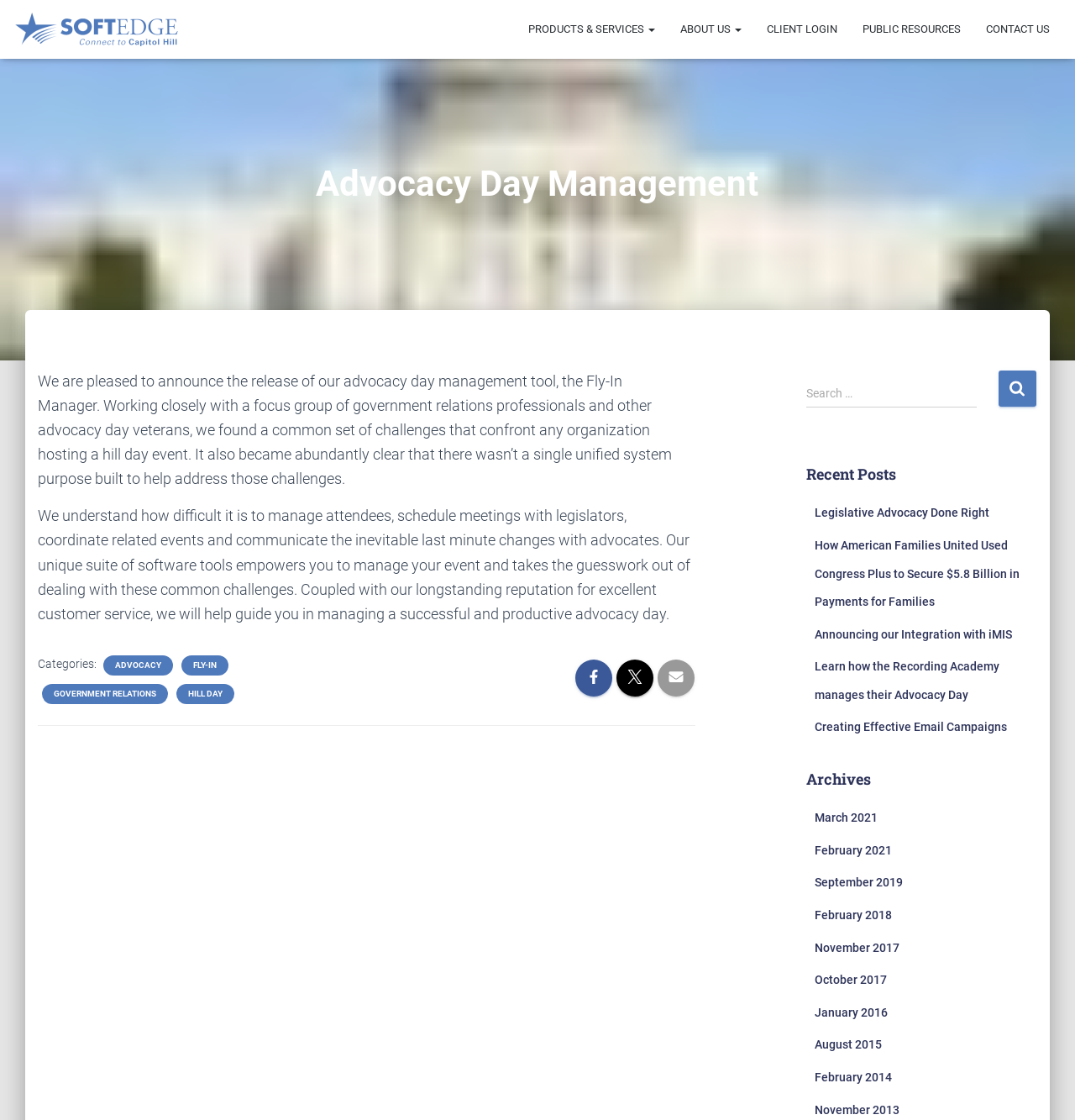Show the bounding box coordinates for the element that needs to be clicked to execute the following instruction: "Click on the 'CONTACT US' link". Provide the coordinates in the form of four float numbers between 0 and 1, i.e., [left, top, right, bottom].

[0.905, 0.008, 0.988, 0.045]